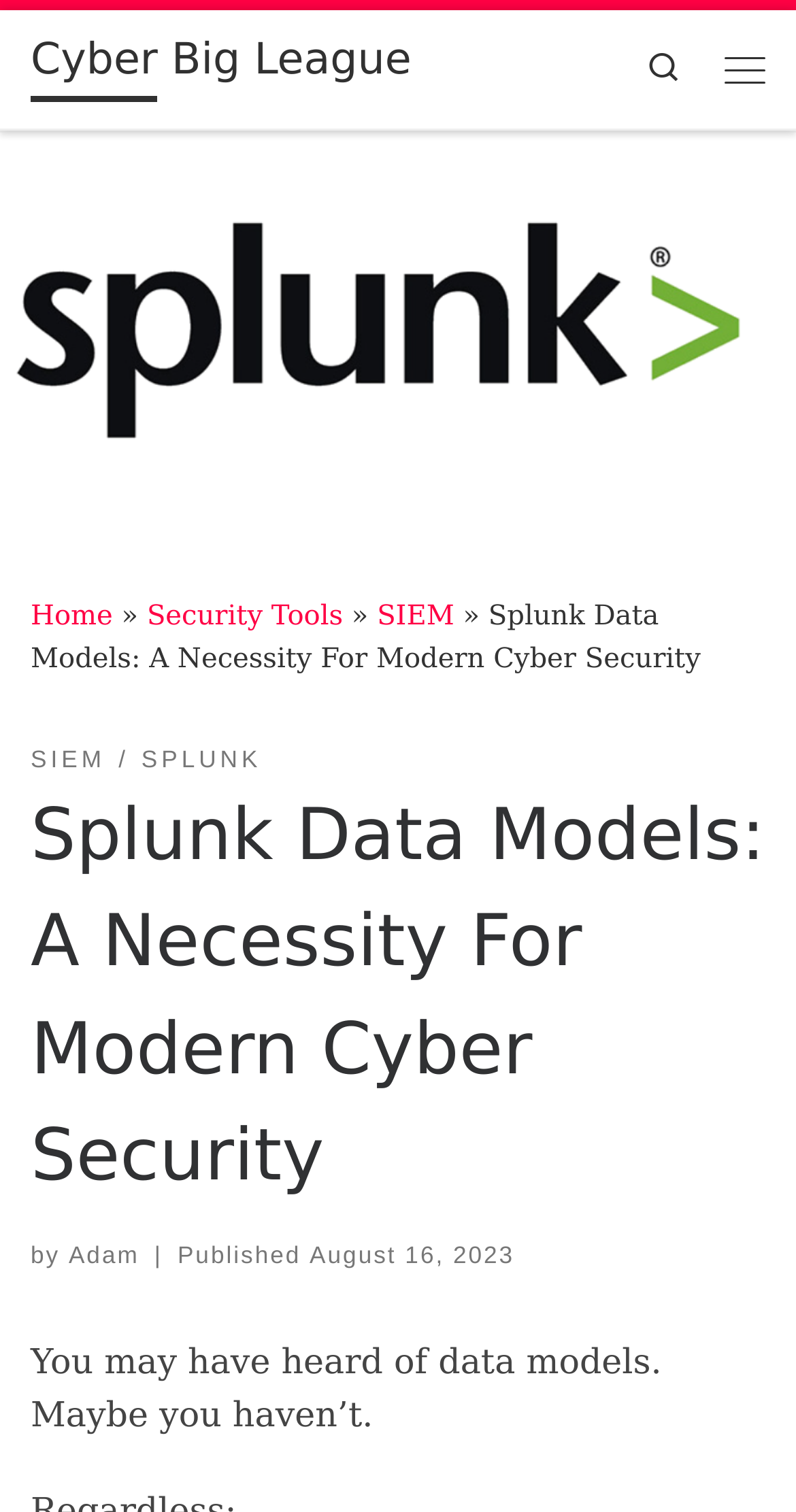Please identify the bounding box coordinates of the element that needs to be clicked to perform the following instruction: "check the published date".

[0.389, 0.821, 0.646, 0.839]